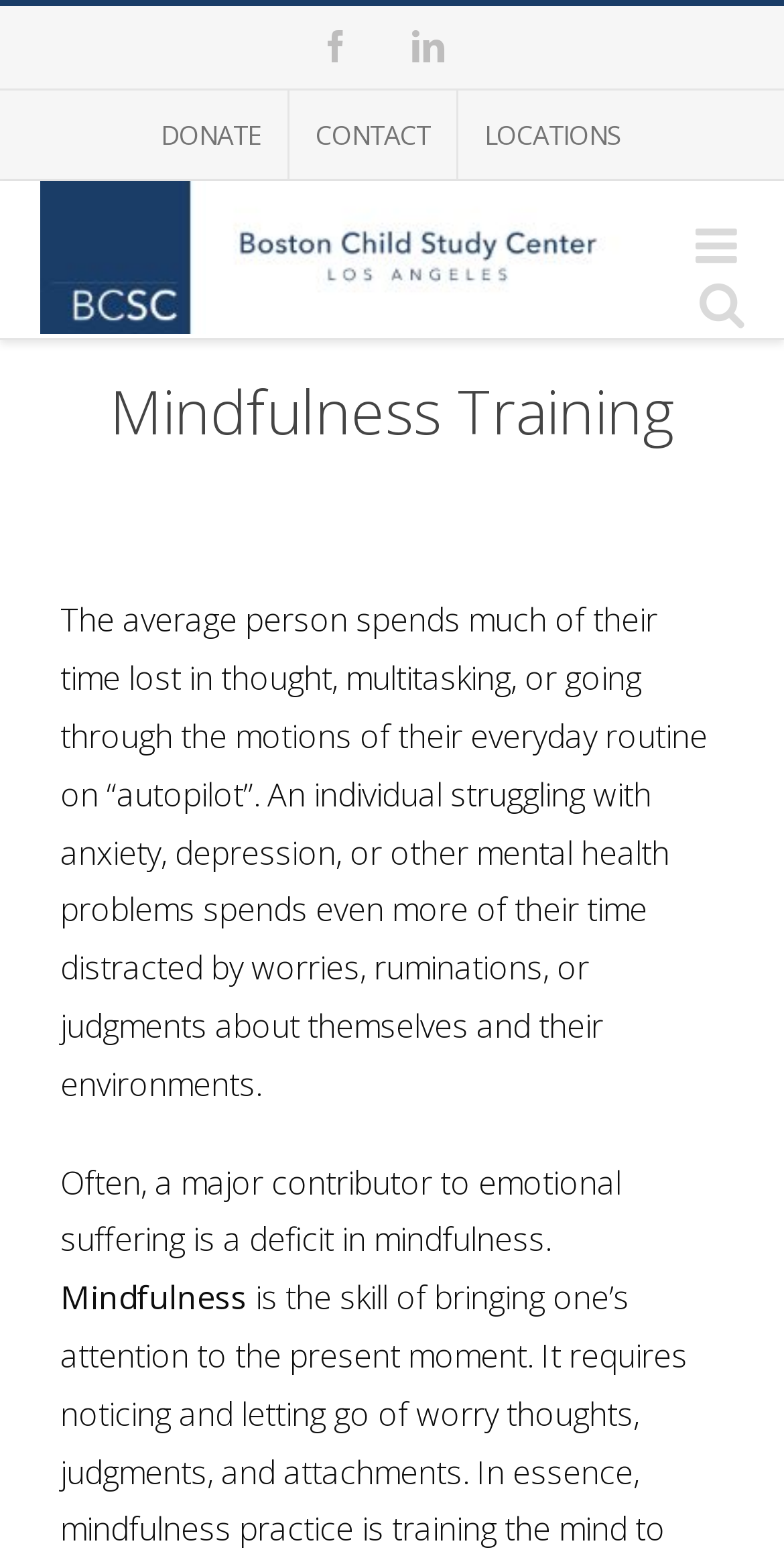Refer to the image and provide a thorough answer to this question:
What is the name of the organization?

I inferred this answer by looking at the logo image with the text 'Boston Child Study Center, Los Angeles Office Logo' and the link with the same text, which suggests that the organization's name is Boston Child Study Center.